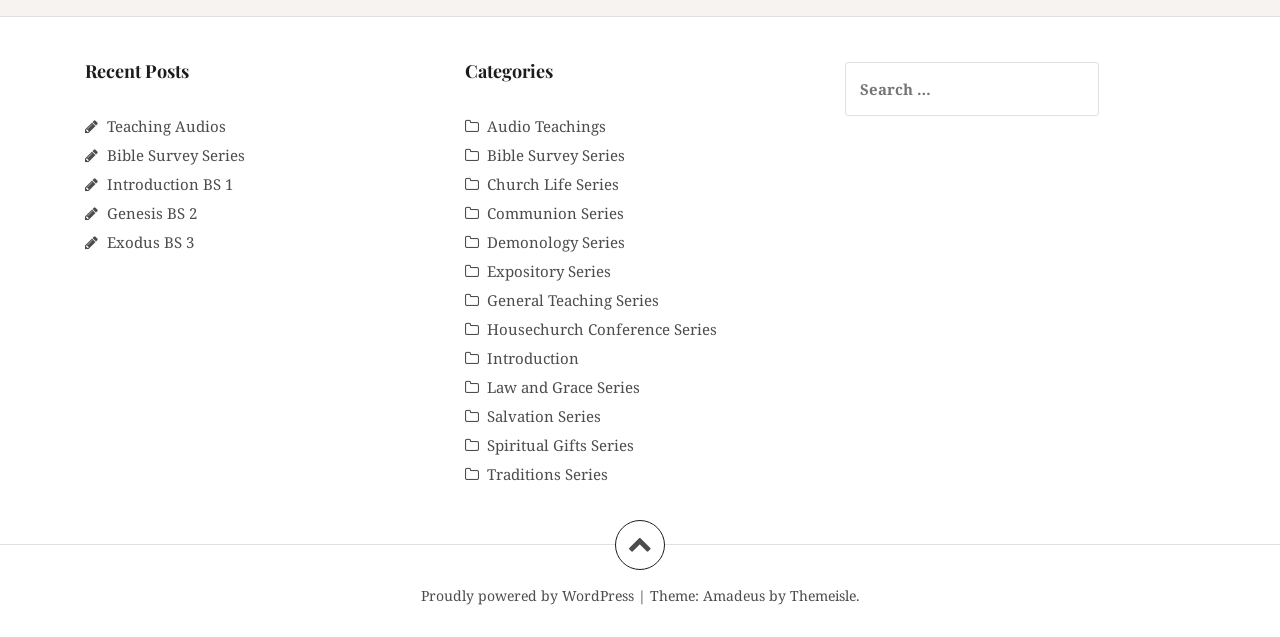Find the bounding box coordinates for the element that must be clicked to complete the instruction: "Search for a keyword". The coordinates should be four float numbers between 0 and 1, indicated as [left, top, right, bottom].

[0.66, 0.097, 0.859, 0.182]